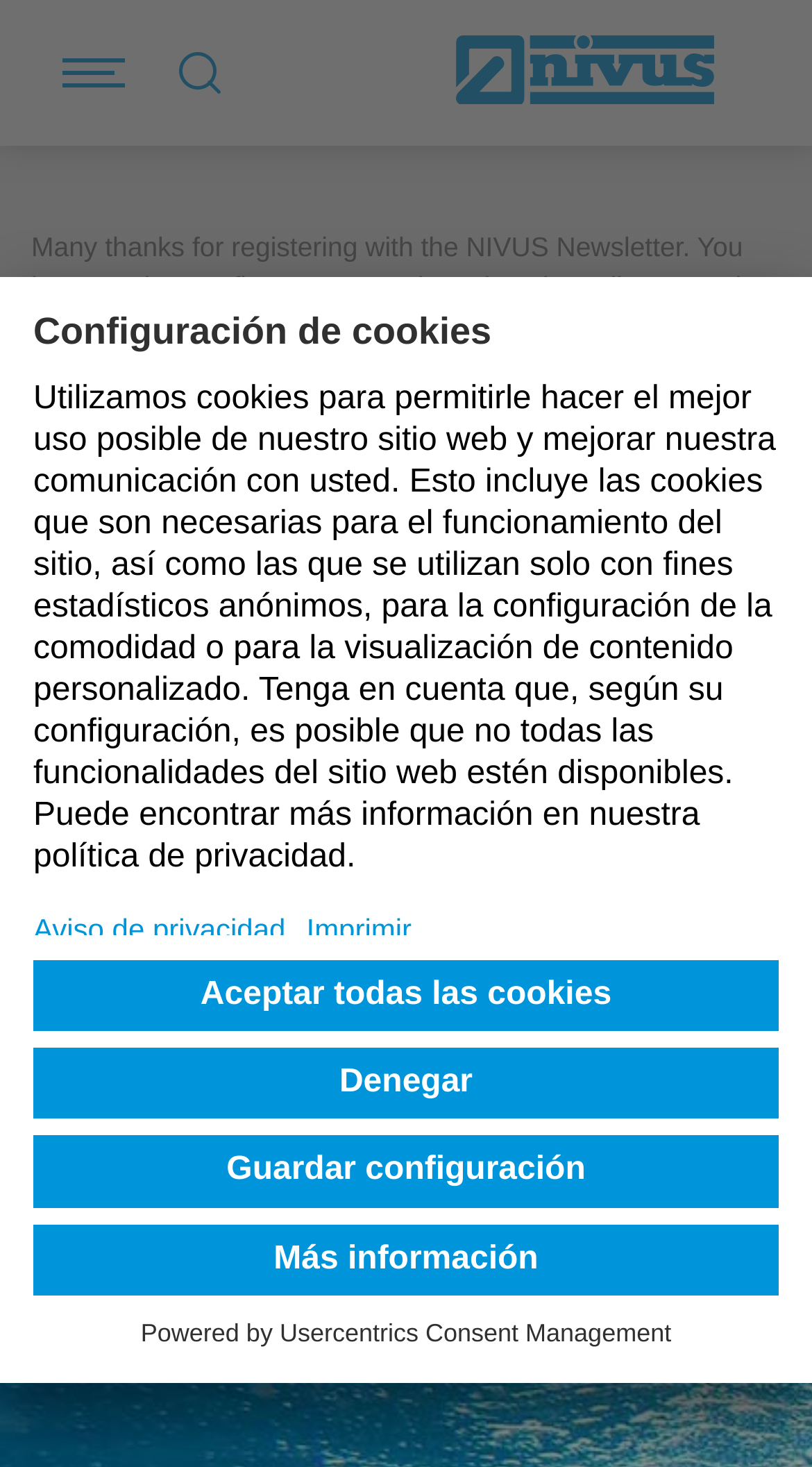Please give a succinct answer using a single word or phrase:
What is the purpose of the newsletter registration?

To confirm subscription